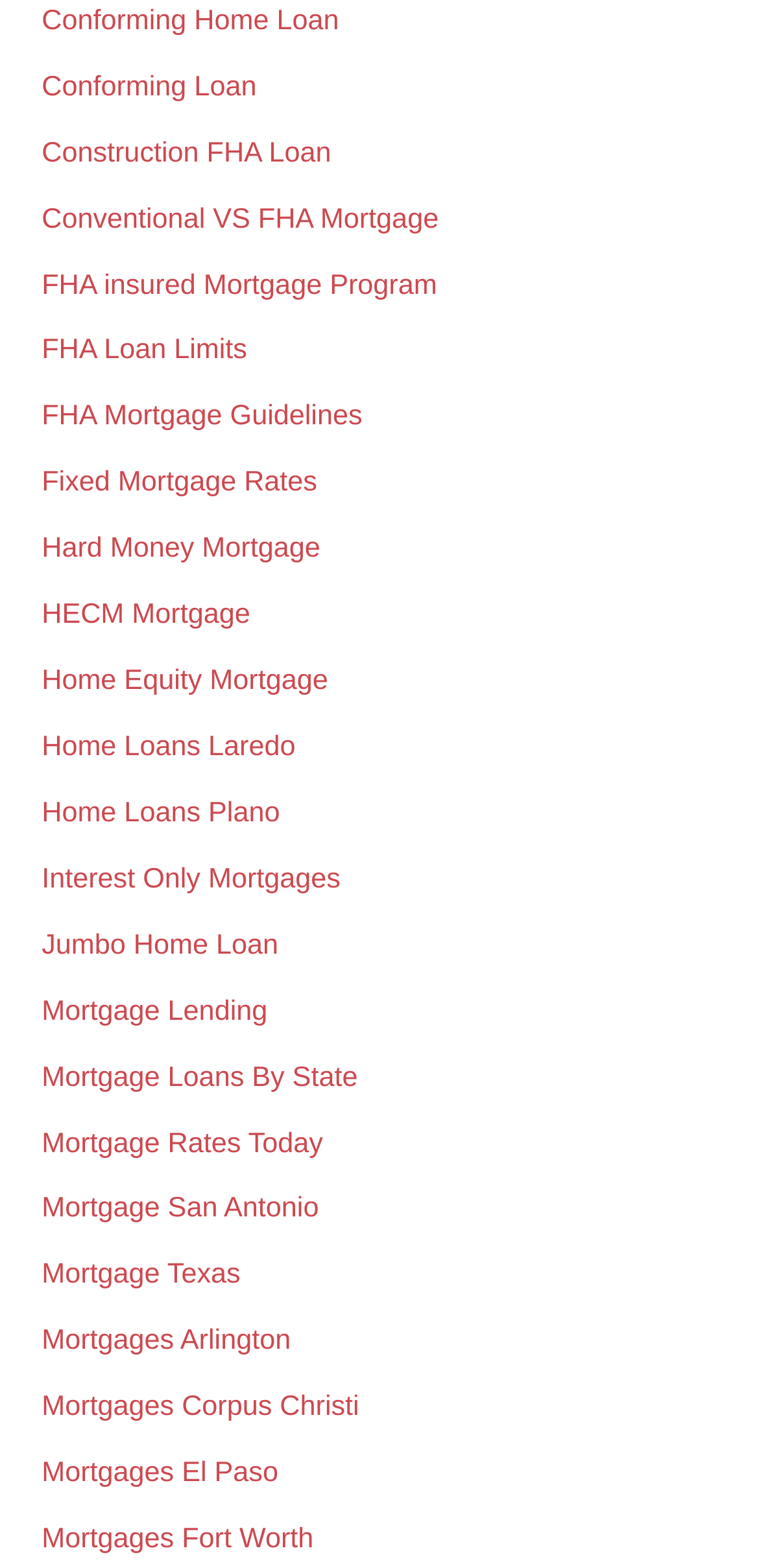Identify the bounding box coordinates of the area that should be clicked in order to complete the given instruction: "Learn about Conforming Home Loan". The bounding box coordinates should be four float numbers between 0 and 1, i.e., [left, top, right, bottom].

[0.055, 0.004, 0.447, 0.023]